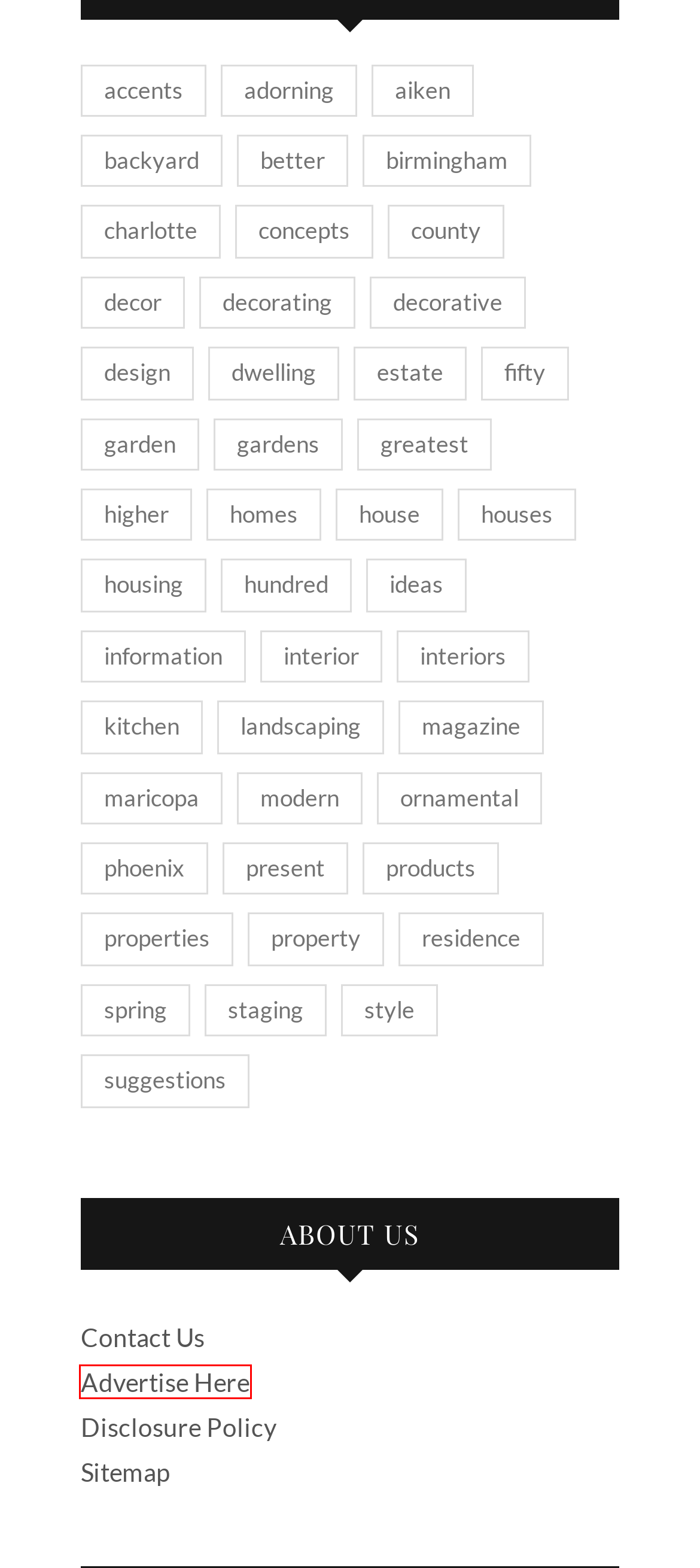You have a screenshot of a webpage where a red bounding box highlights a specific UI element. Identify the description that best matches the resulting webpage after the highlighted element is clicked. The choices are:
A. design Archives - hcdprojects.org
B. aiken Archives - hcdprojects.org
C. greatest Archives - hcdprojects.org
D. housing Archives - hcdprojects.org
E. hundred Archives - hcdprojects.org
F. Advertise Here - hcdprojects.org
G. residence Archives - hcdprojects.org
H. ideas Archives - hcdprojects.org

F